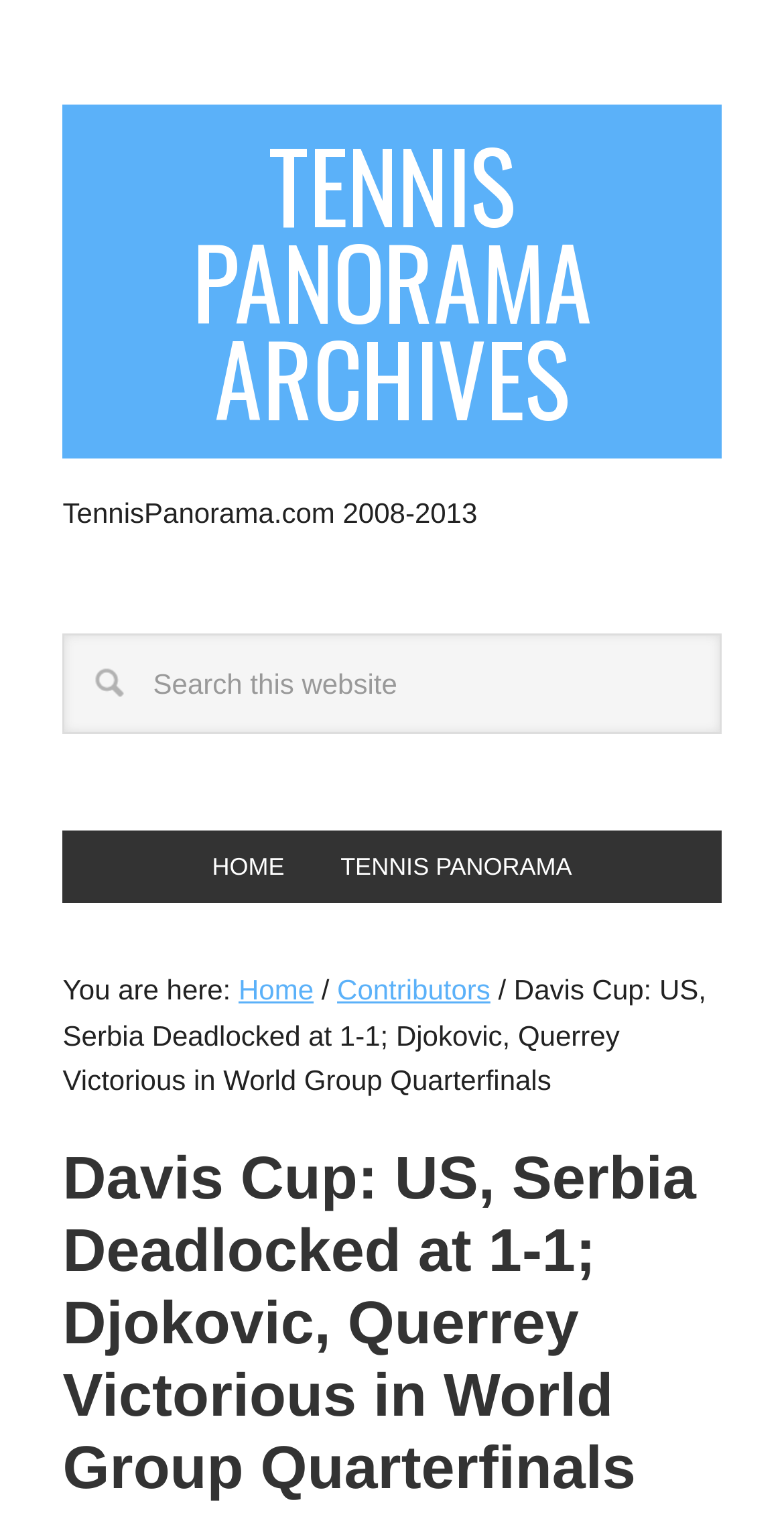How many breadcrumb separators are there? Look at the image and give a one-word or short phrase answer.

2